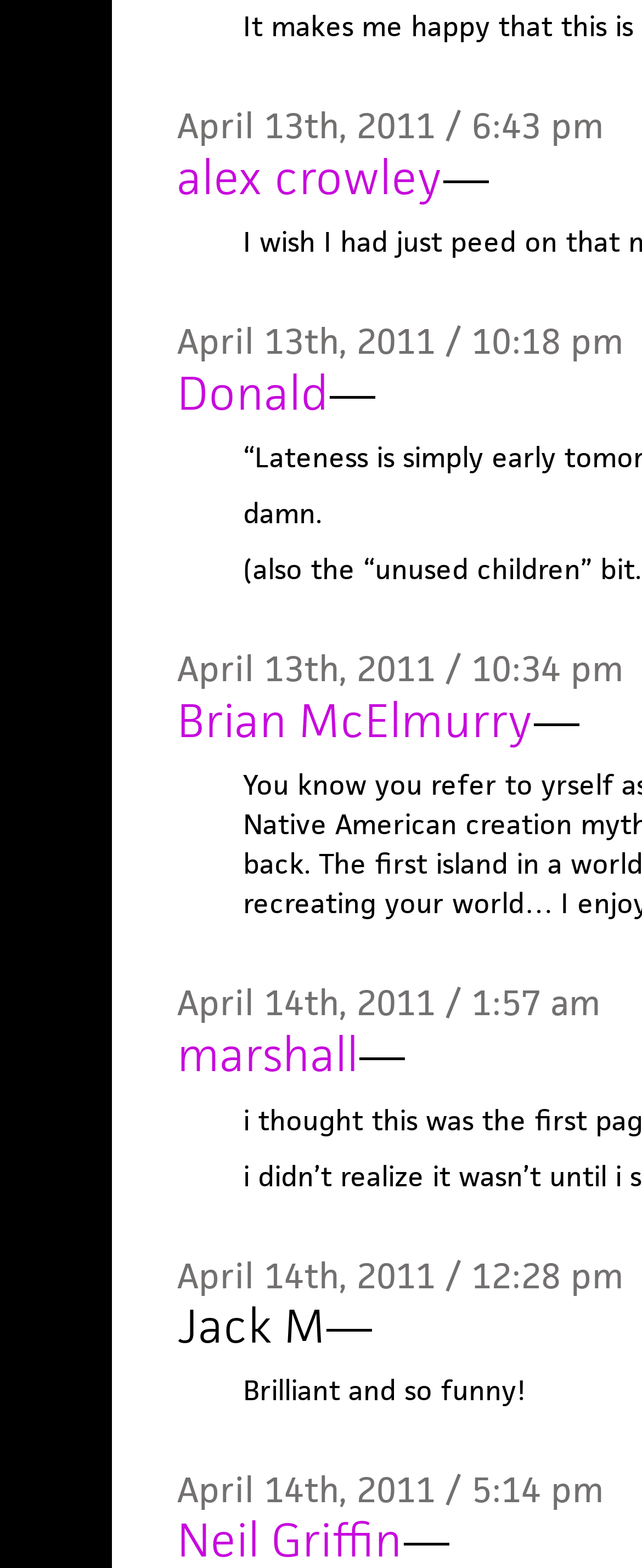Give a short answer to this question using one word or a phrase:
What is the format of the dates and times?

Month Day, Year / Hour:Minute pm/am